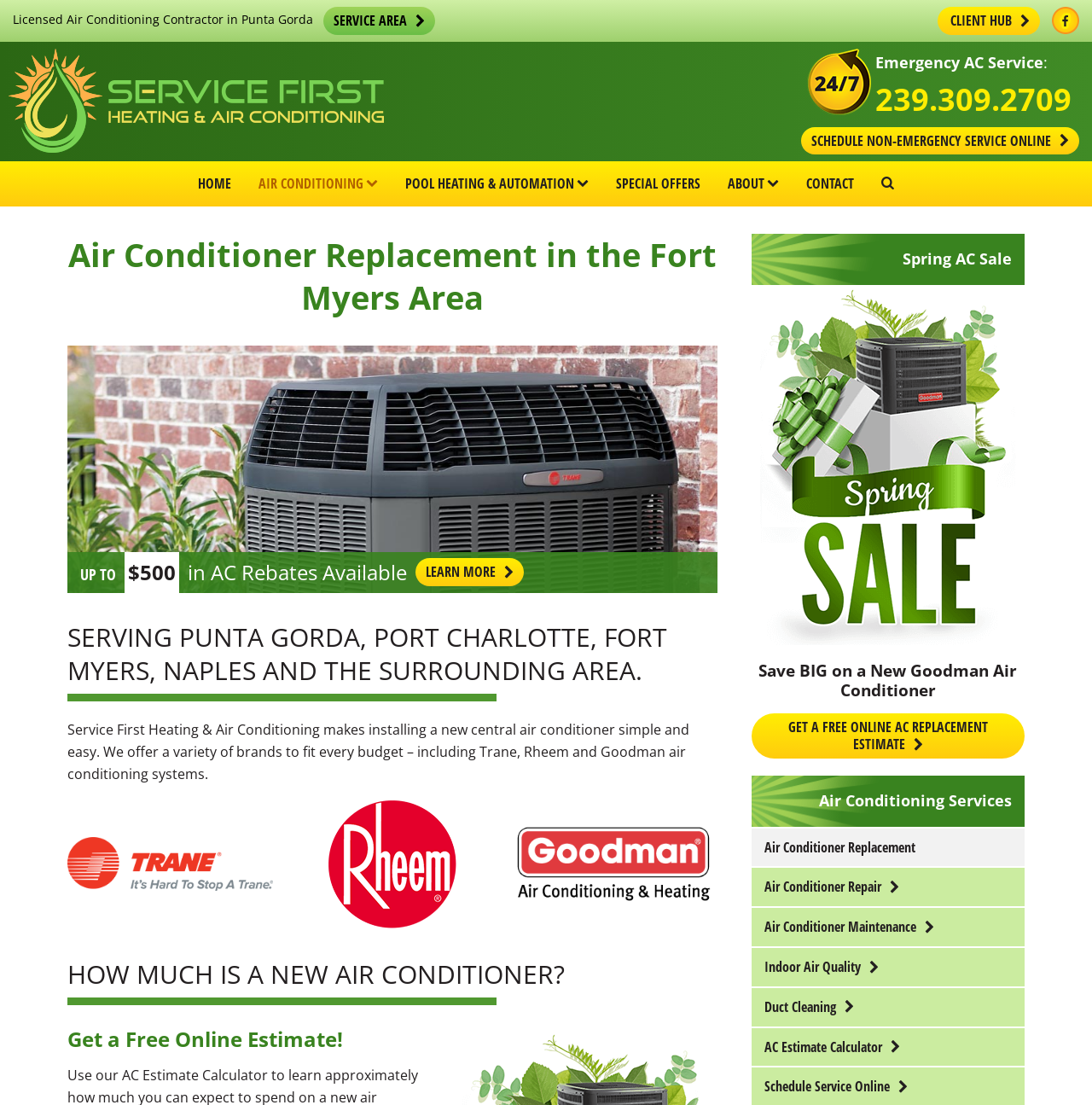Find the main header of the webpage and produce its text content.

Air Conditioner Replacement in the Fort Myers Area